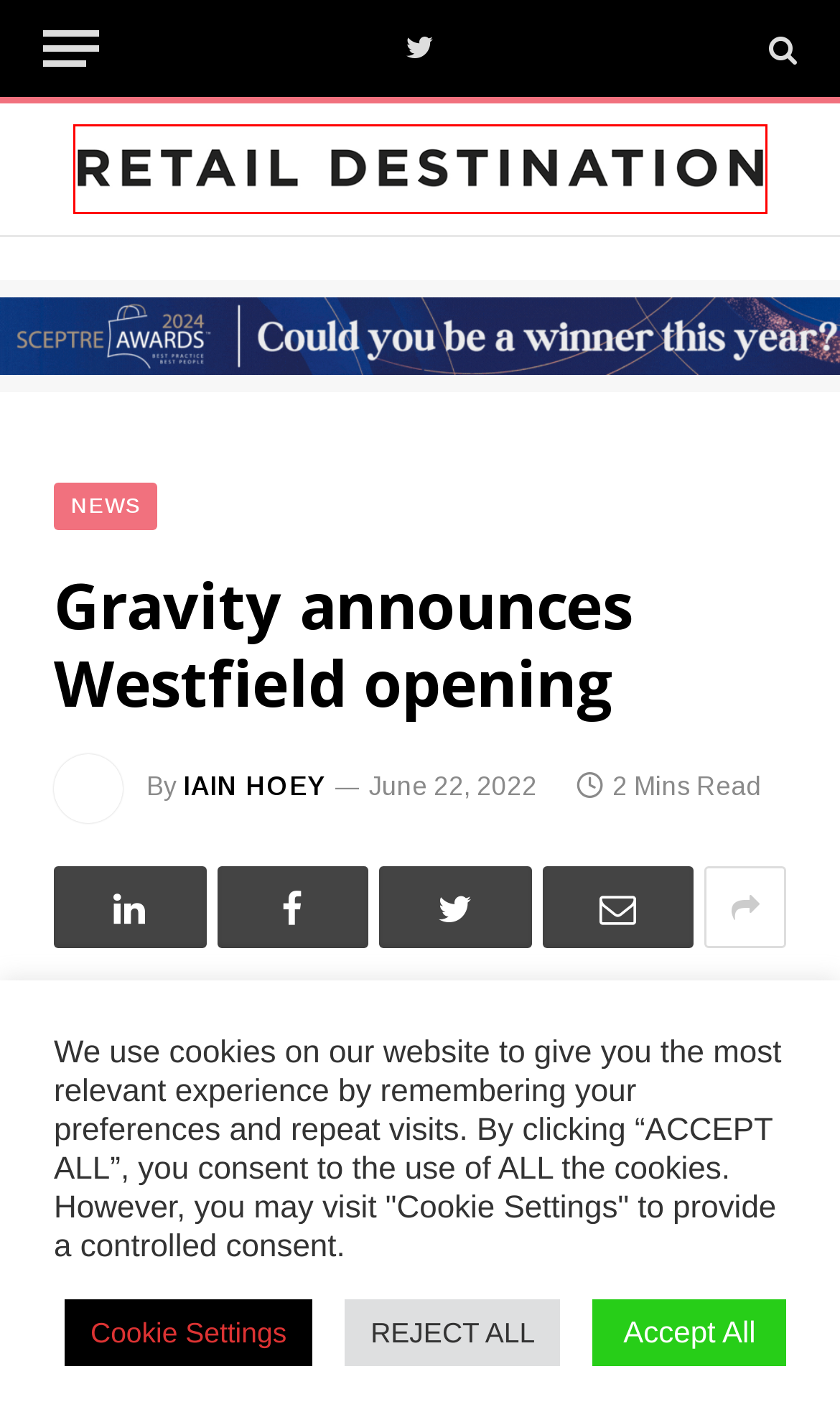Examine the screenshot of a webpage with a red bounding box around an element. Then, select the webpage description that best represents the new page after clicking the highlighted element. Here are the descriptions:
A. Retail Destination | Shopping Centre | Park | Outlet | News
B. News News | Retail Destination
C. Iain Hoey, Author at Retail Destination
D. Sceptre Awards 2024 | Recognition for Shopping Centres
E. Point of Emotion: Highlights of Christmasworld 2024 | Retail Destination
F. Retail Destination Live 2024 | Old Trafford Cricket Ground, Manchester
G. Shopping City embraces community | Retail Destination
H. Zara to upsize at Liverpool ONE | Retail Destination

A